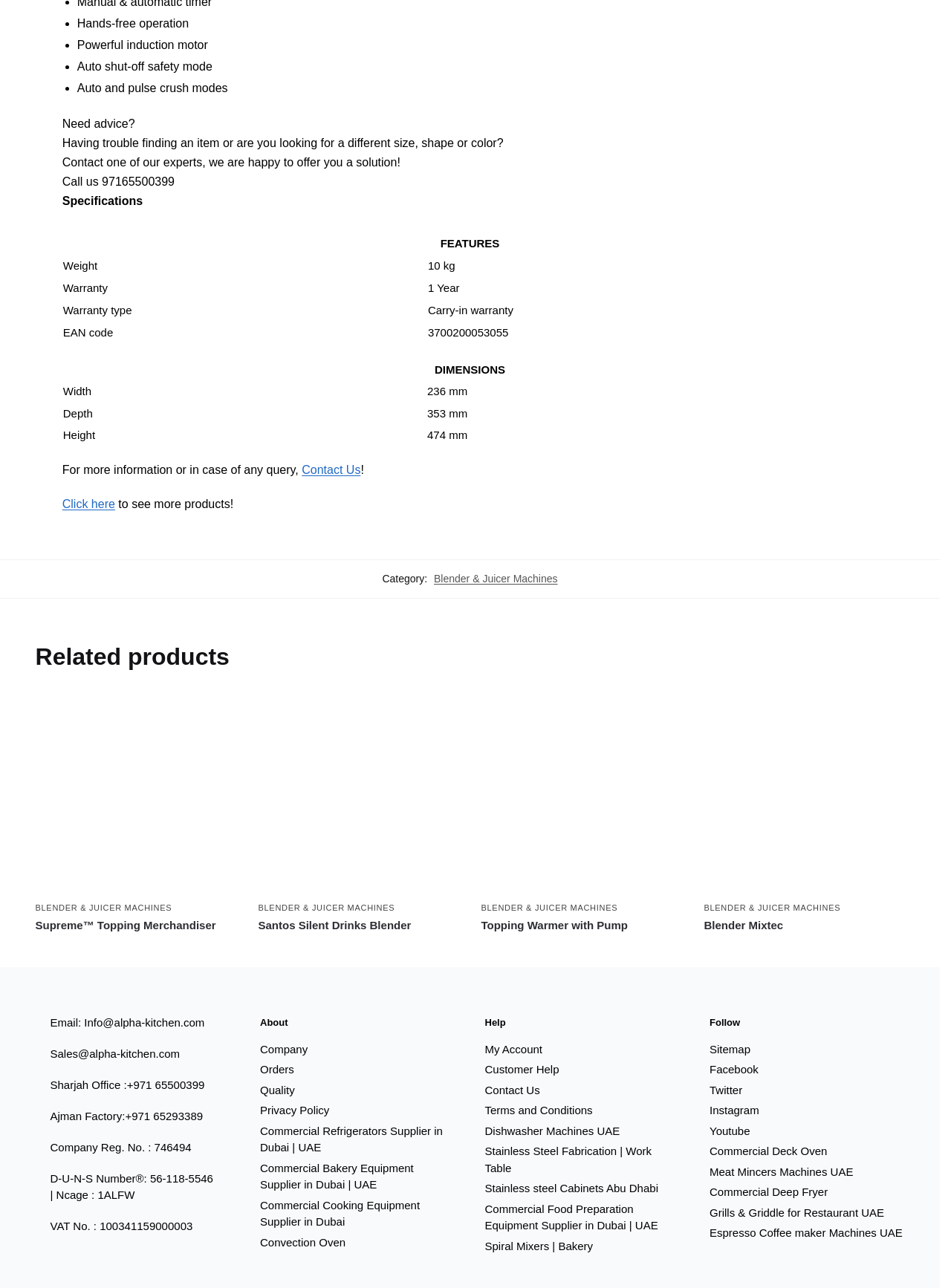What is the height of this product?
Please provide a single word or phrase as your answer based on the screenshot.

474 mm